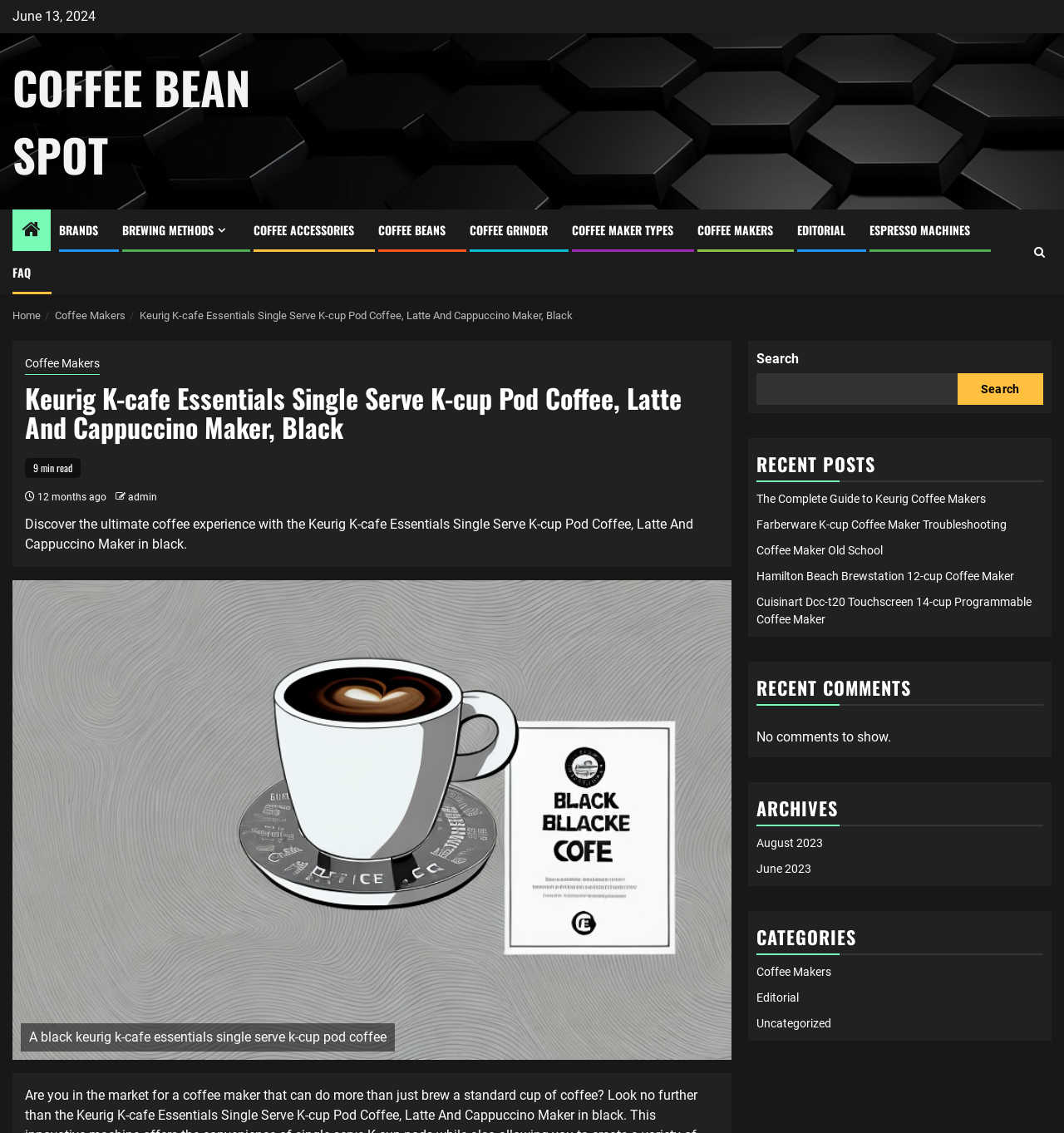What is the color of the Keurig K-cafe Essentials coffee maker?
Based on the screenshot, provide your answer in one word or phrase.

Black